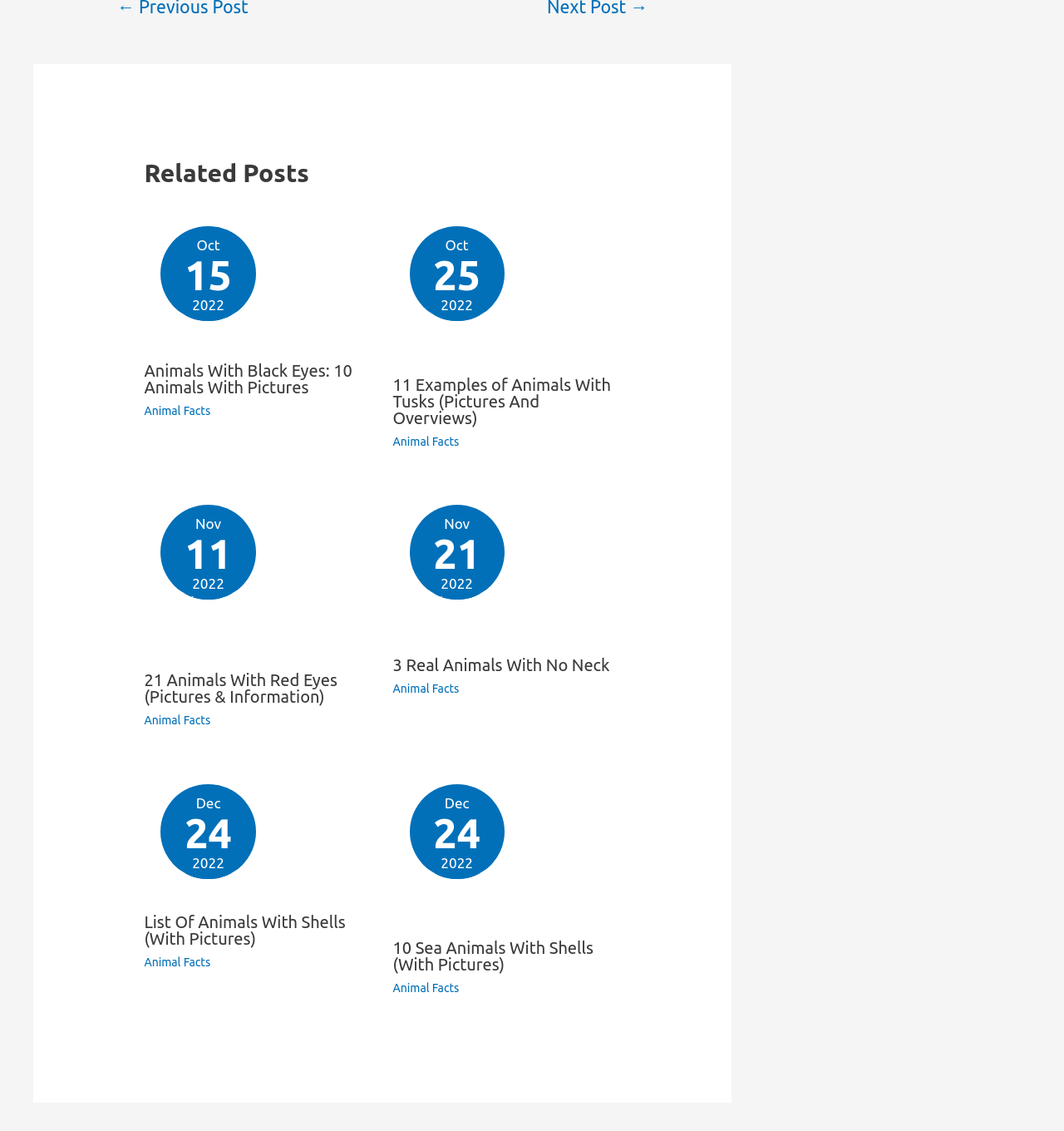What is the common theme among all articles? Examine the screenshot and reply using just one word or a brief phrase.

Animal Facts